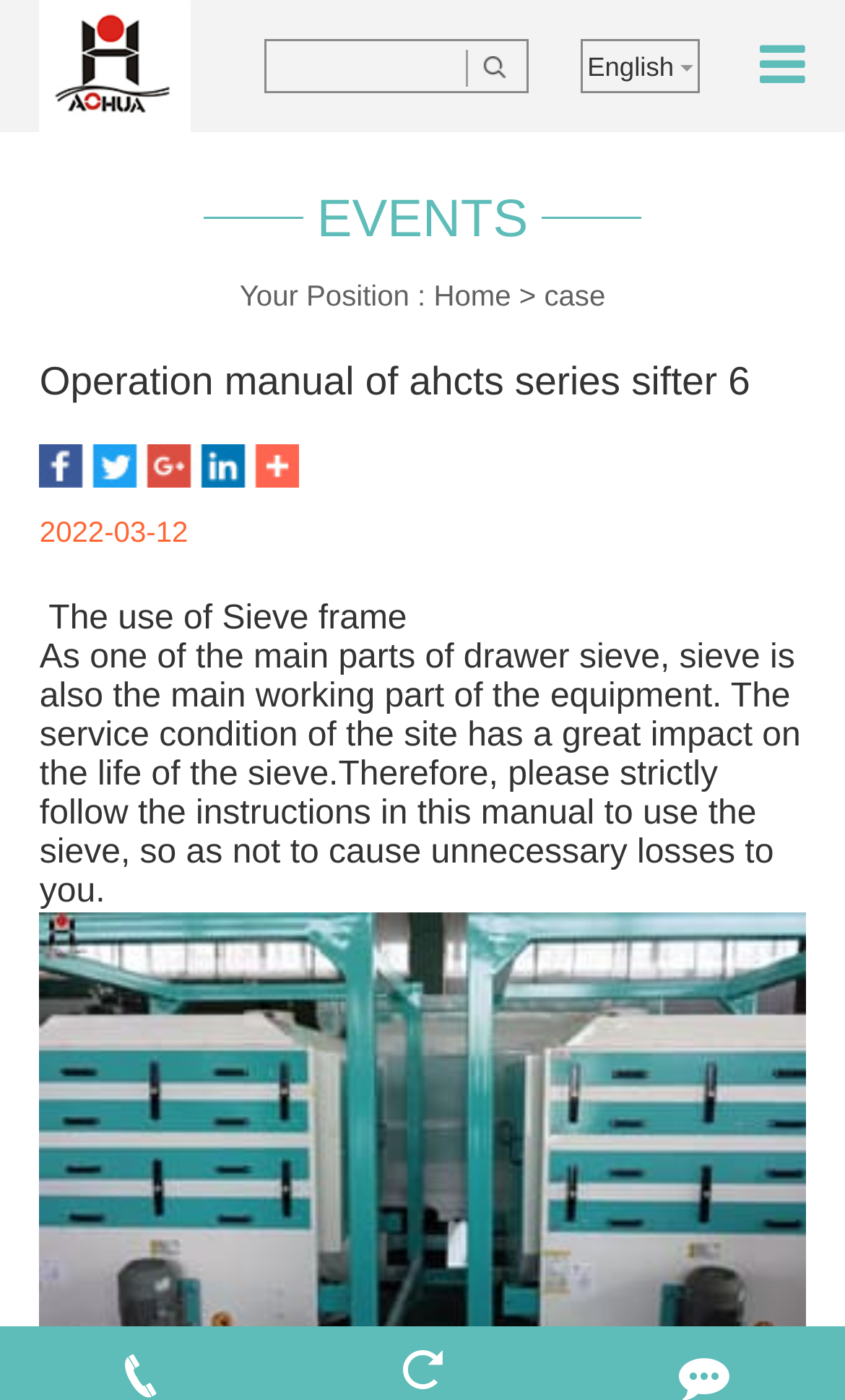Identify the bounding box coordinates for the UI element described as follows: "@brigetheidmous". Ensure the coordinates are four float numbers between 0 and 1, formatted as [left, top, right, bottom].

None